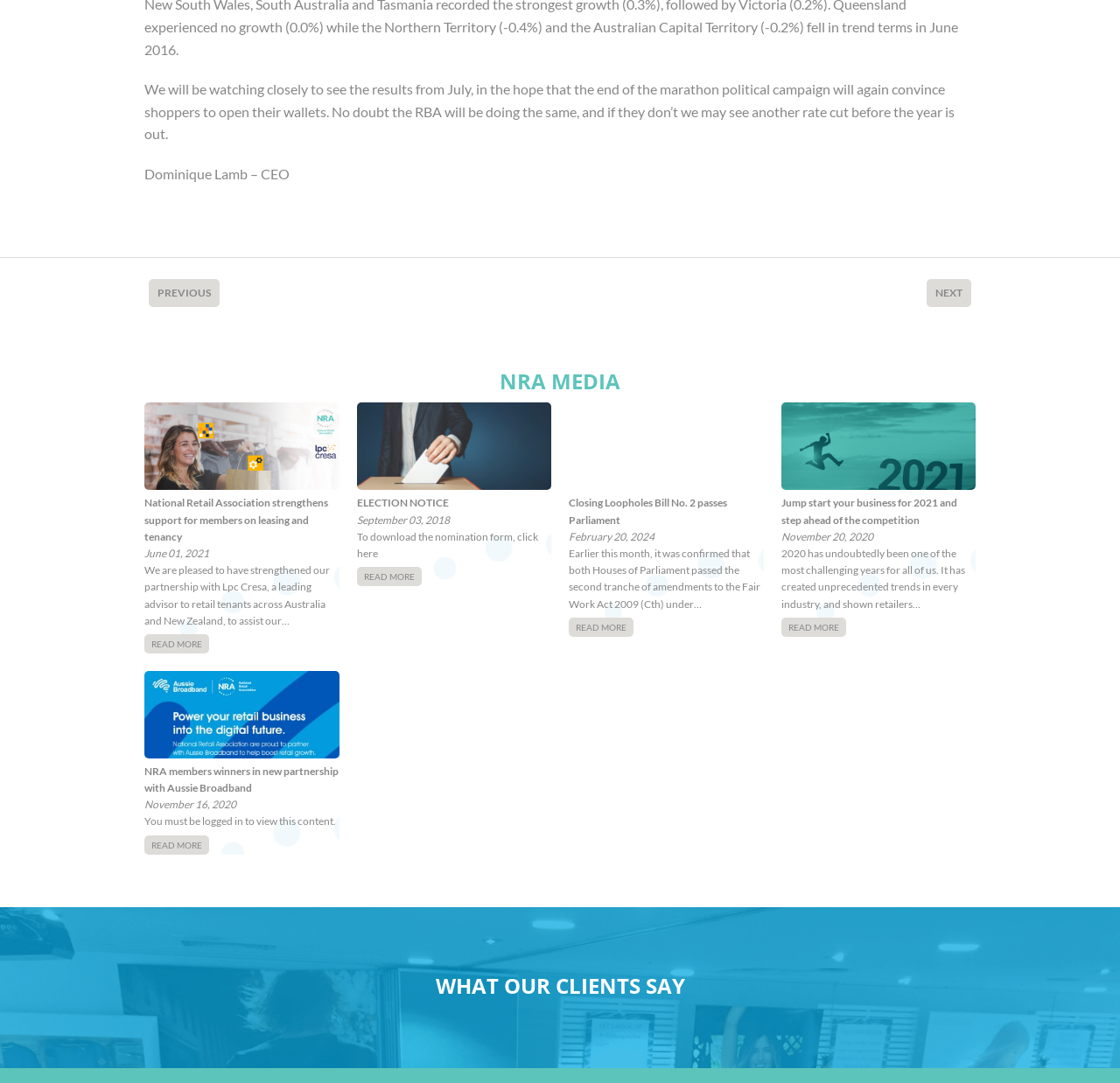Provide a short answer using a single word or phrase for the following question: 
What is the topic of the article with the heading 'NRA MEDIA'?

News articles